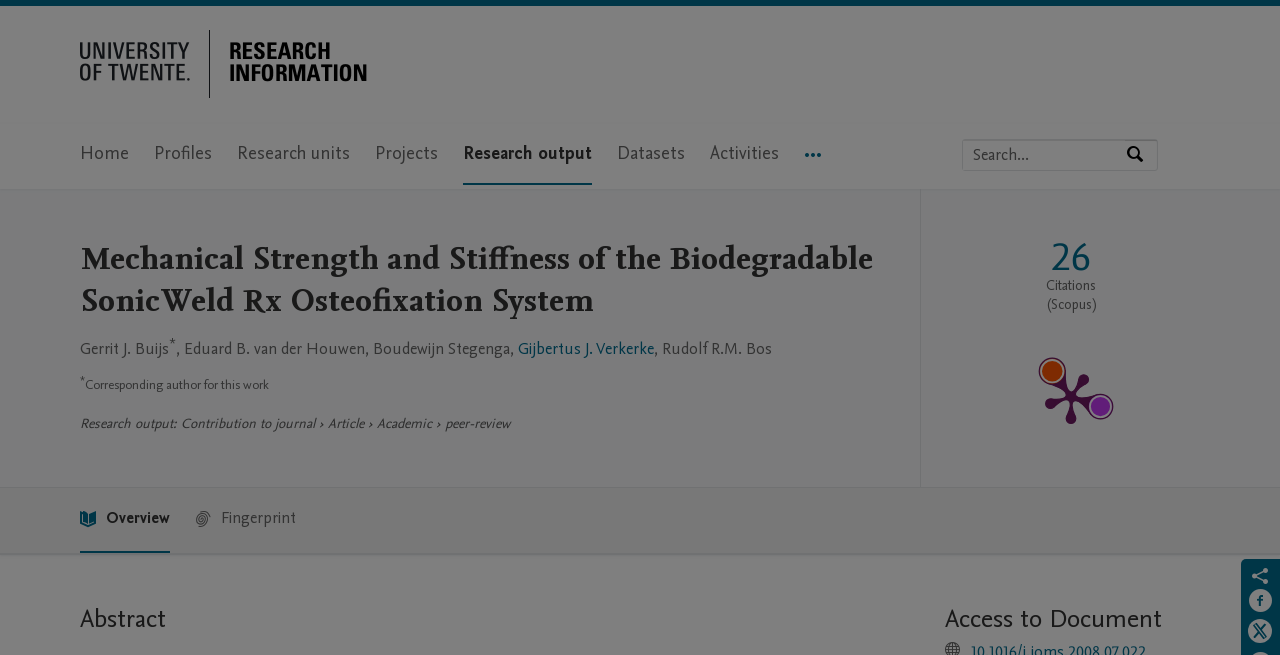Find and provide the bounding box coordinates for the UI element described with: "aria-label="Share on Twitter"".

[0.975, 0.947, 0.994, 0.994]